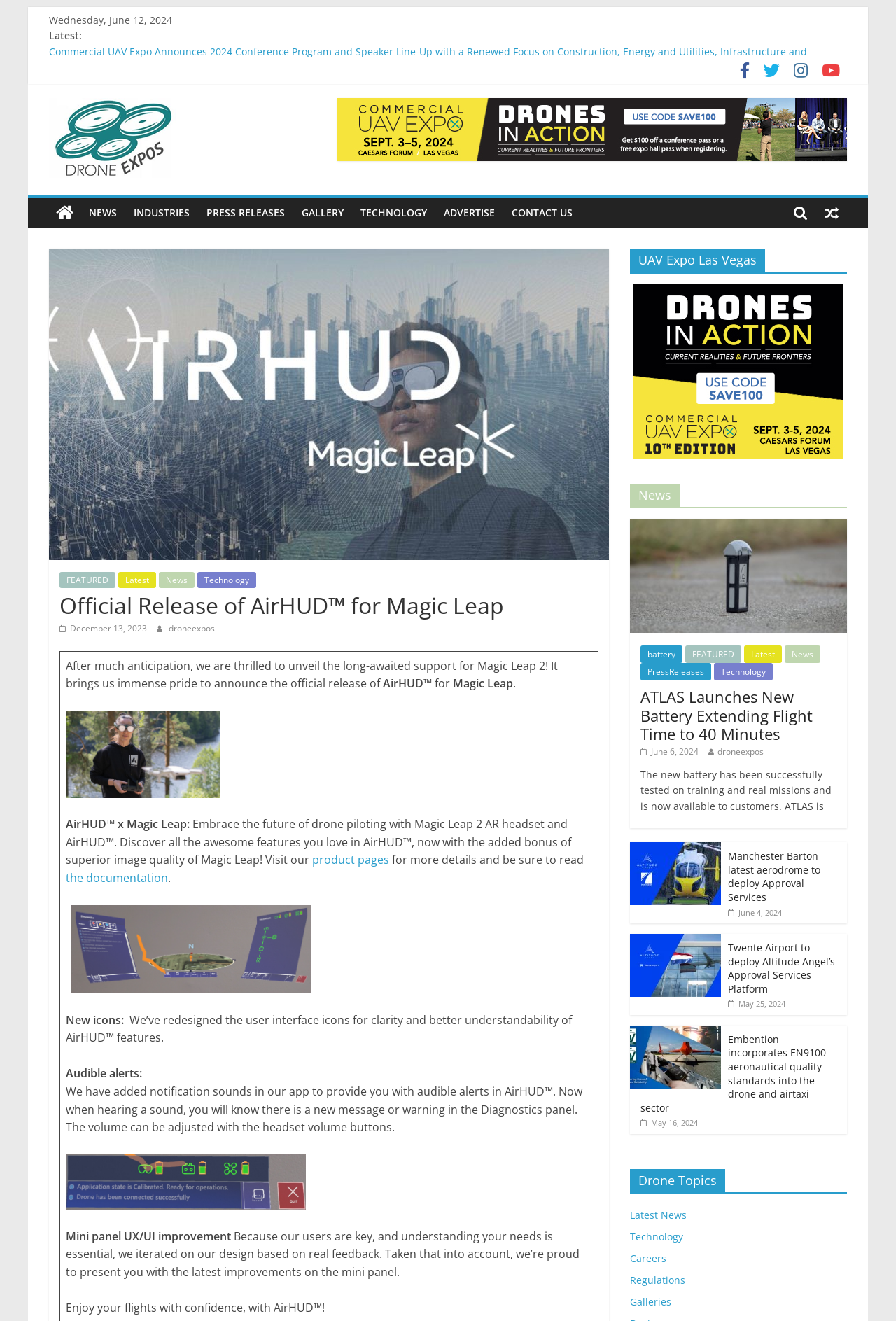Identify the bounding box coordinates of the HTML element based on this description: "title="View a random post"".

[0.911, 0.15, 0.945, 0.172]